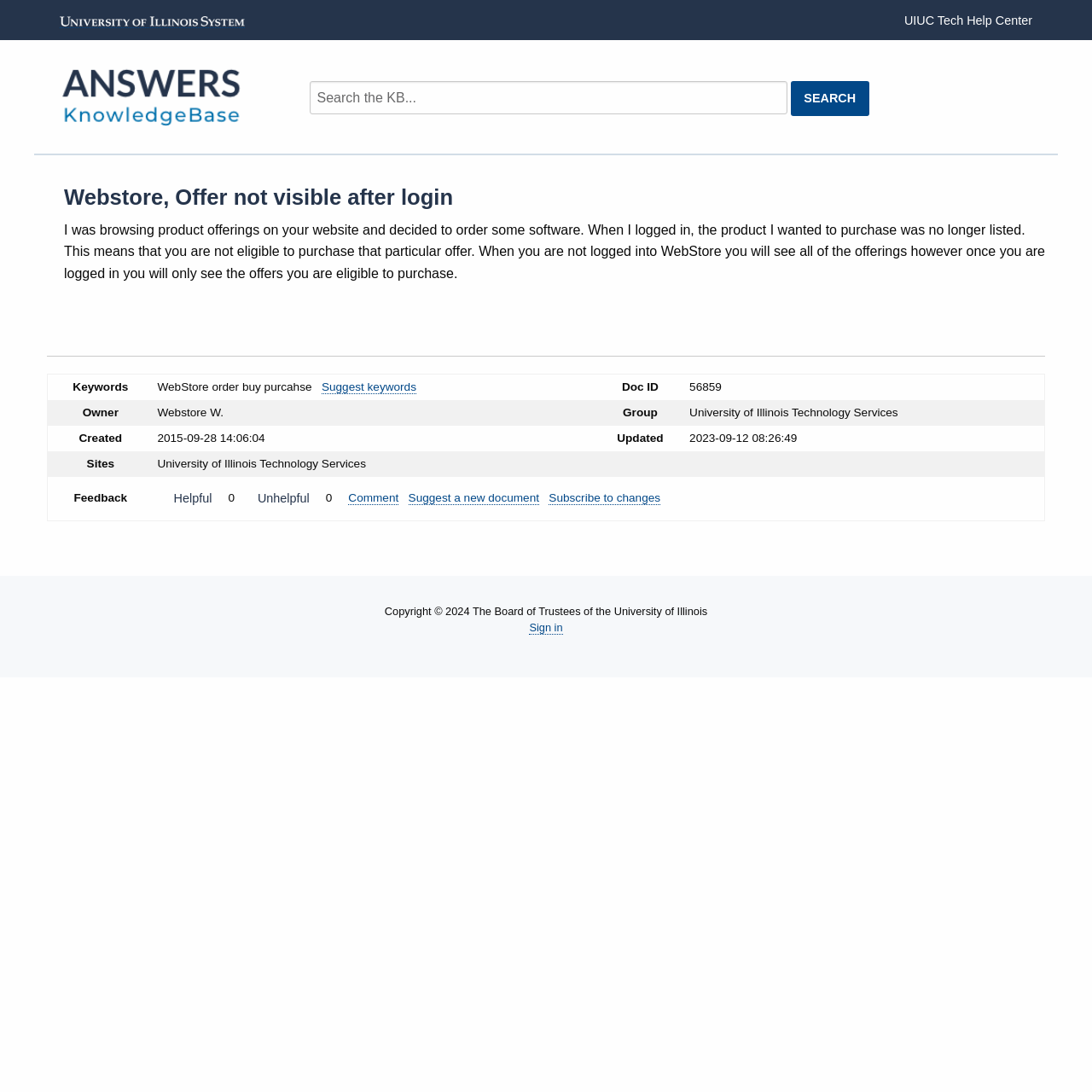What is the issue described in the article? From the image, respond with a single word or brief phrase.

Offer not visible after login